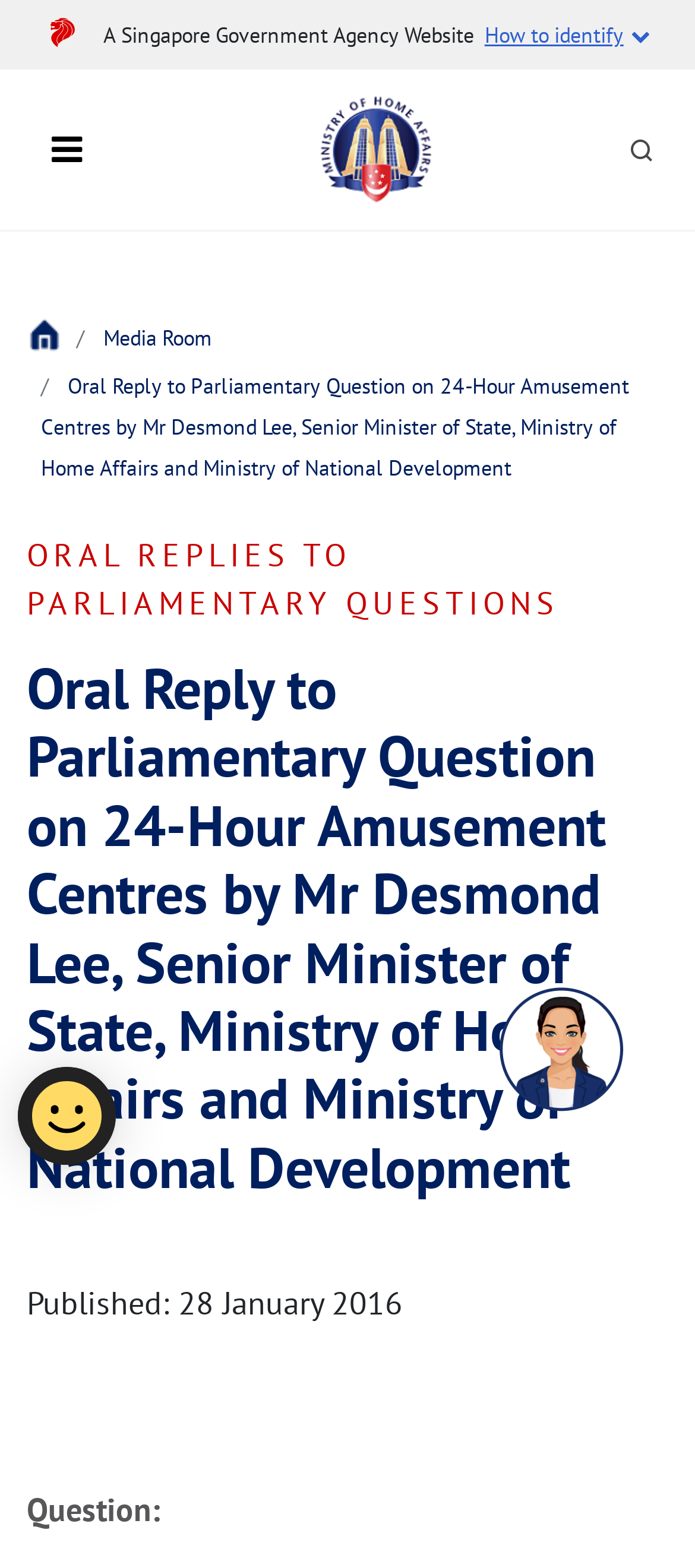Mark the bounding box of the element that matches the following description: "aria-label="Help us improve popup"".

[0.026, 0.68, 0.167, 0.743]